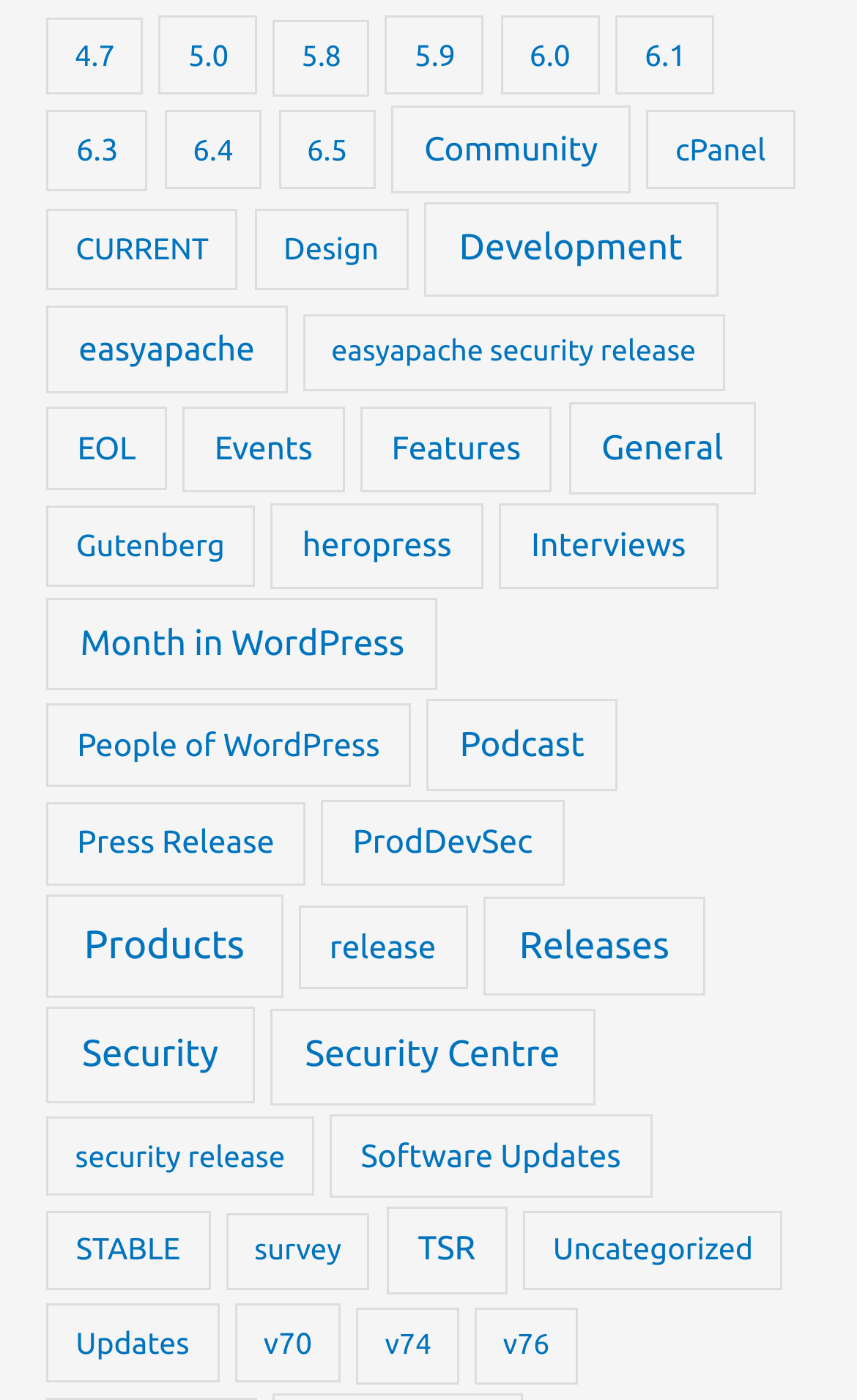For the following element description, predict the bounding box coordinates in the format (top-left x, top-left y, bottom-right x, bottom-right y). All values should be floating point numbers between 0 and 1. Description: Month in WordPress

[0.054, 0.427, 0.511, 0.493]